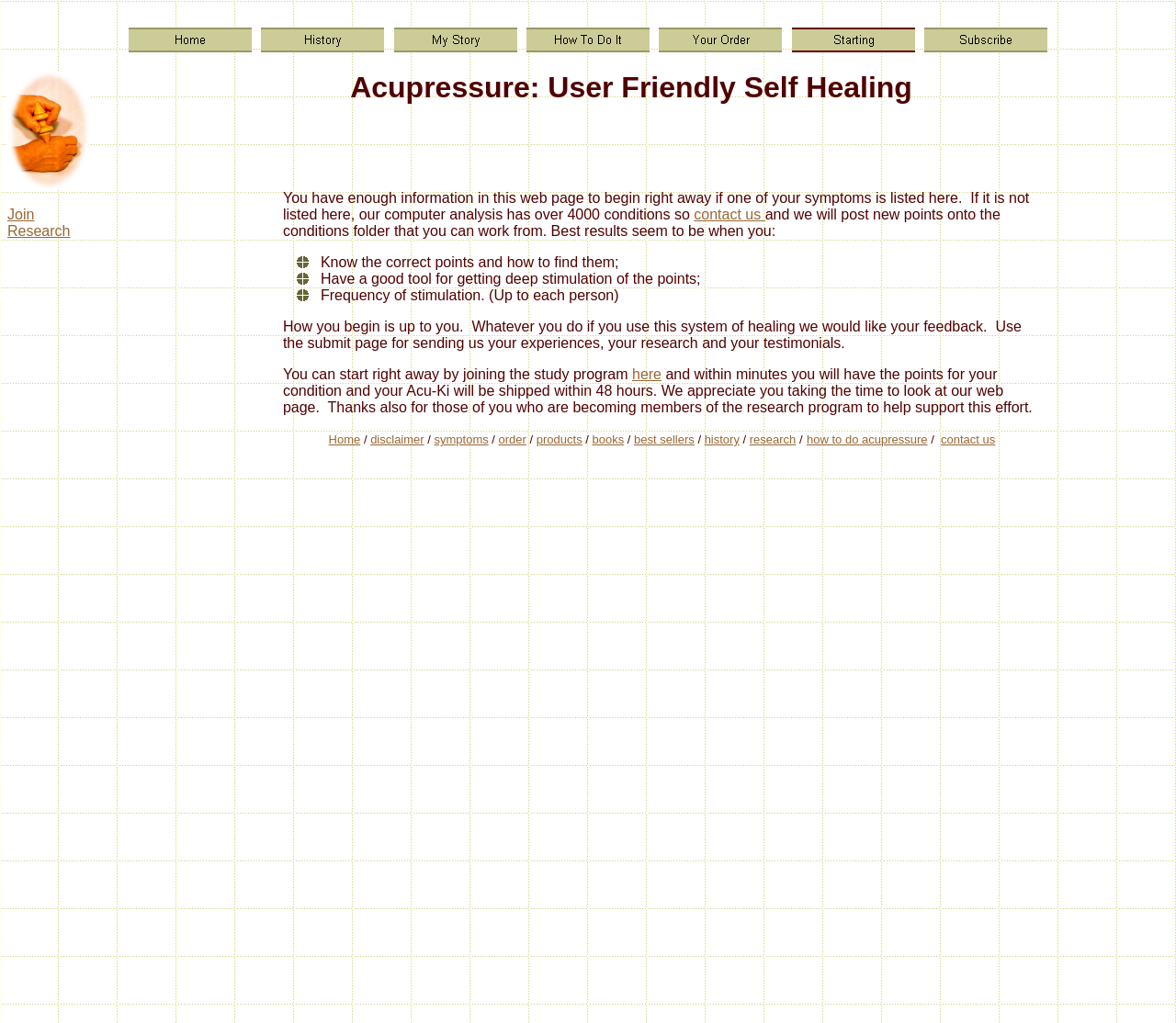What is the main topic of this webpage? Refer to the image and provide a one-word or short phrase answer.

Acupressure